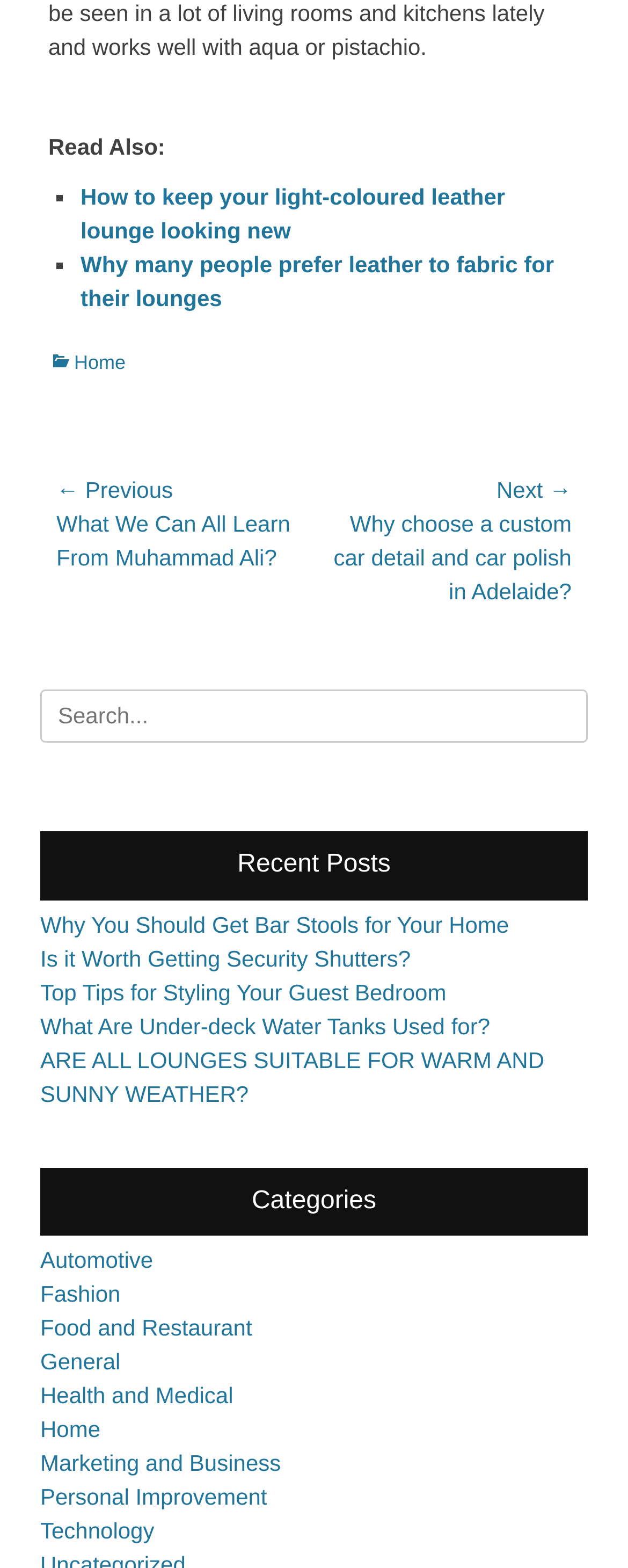Can you specify the bounding box coordinates for the region that should be clicked to fulfill this instruction: "Read the previous post".

[0.09, 0.302, 0.5, 0.367]